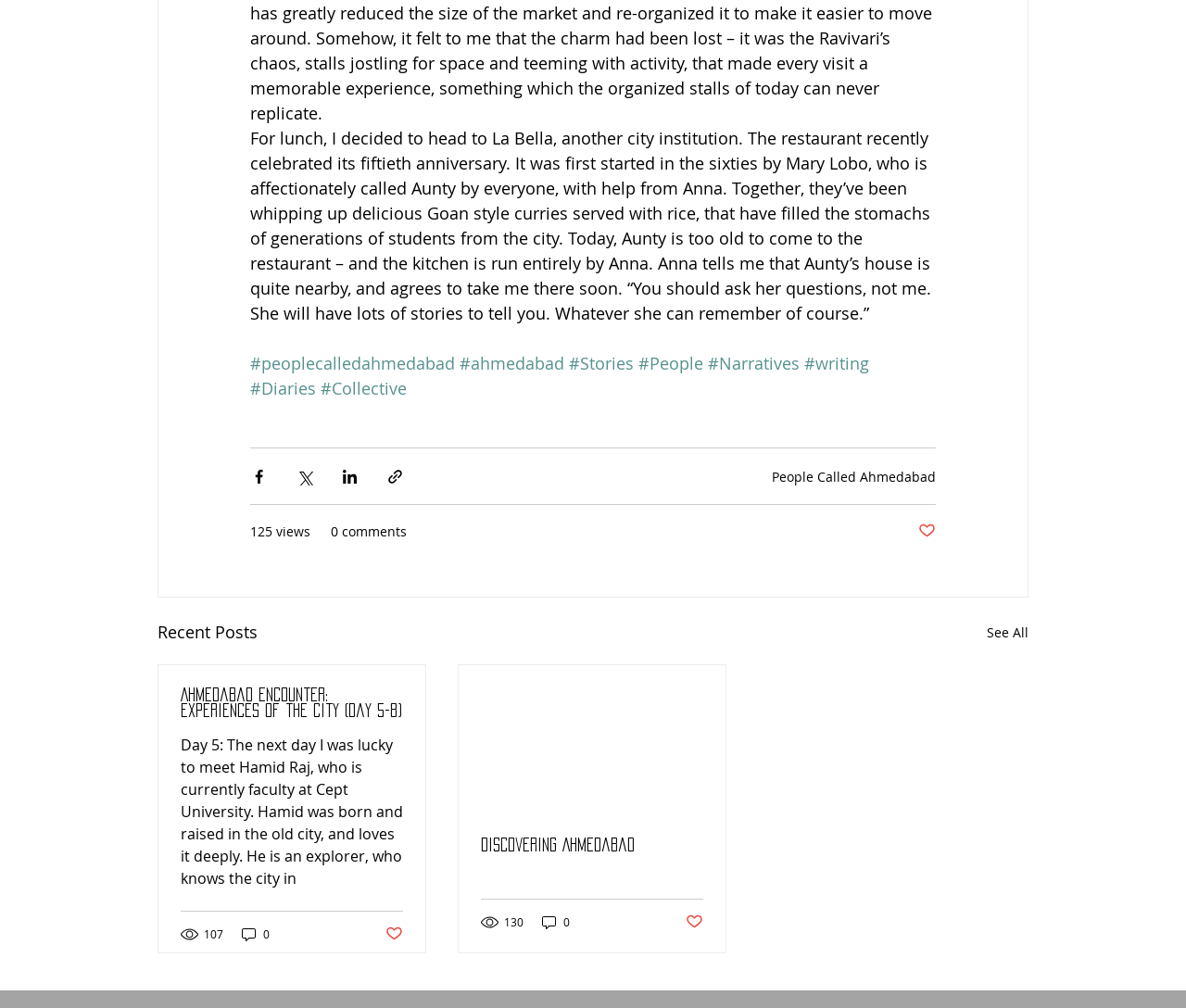How many views does the article 'Ahmedabad Encounter: Experiences of the City (Day 5-8)' have?
Look at the image and respond with a one-word or short phrase answer.

107 views